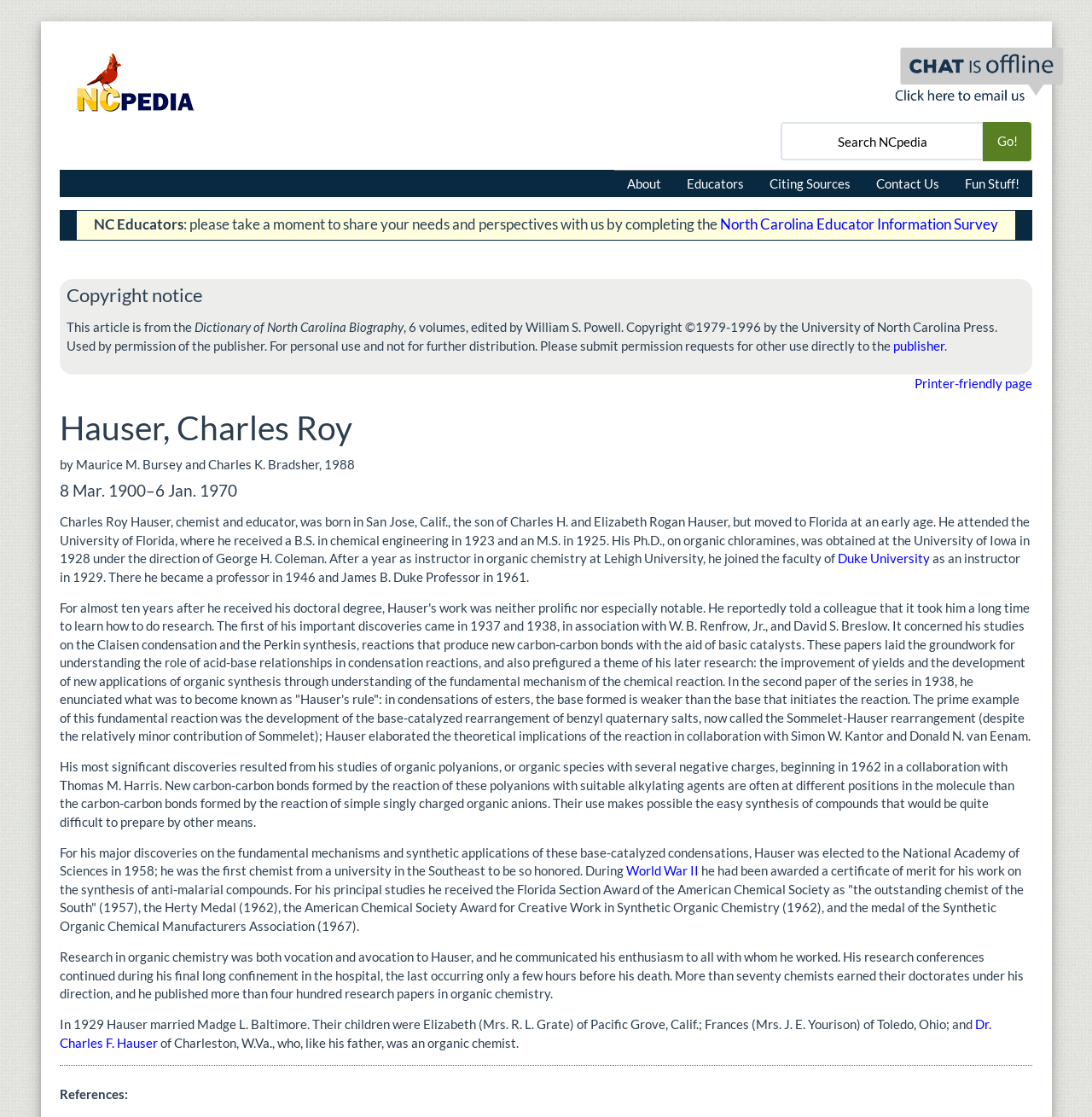Give a short answer using one word or phrase for the question:
Where did Charles Roy Hauser receive his Ph.D.?

University of Iowa